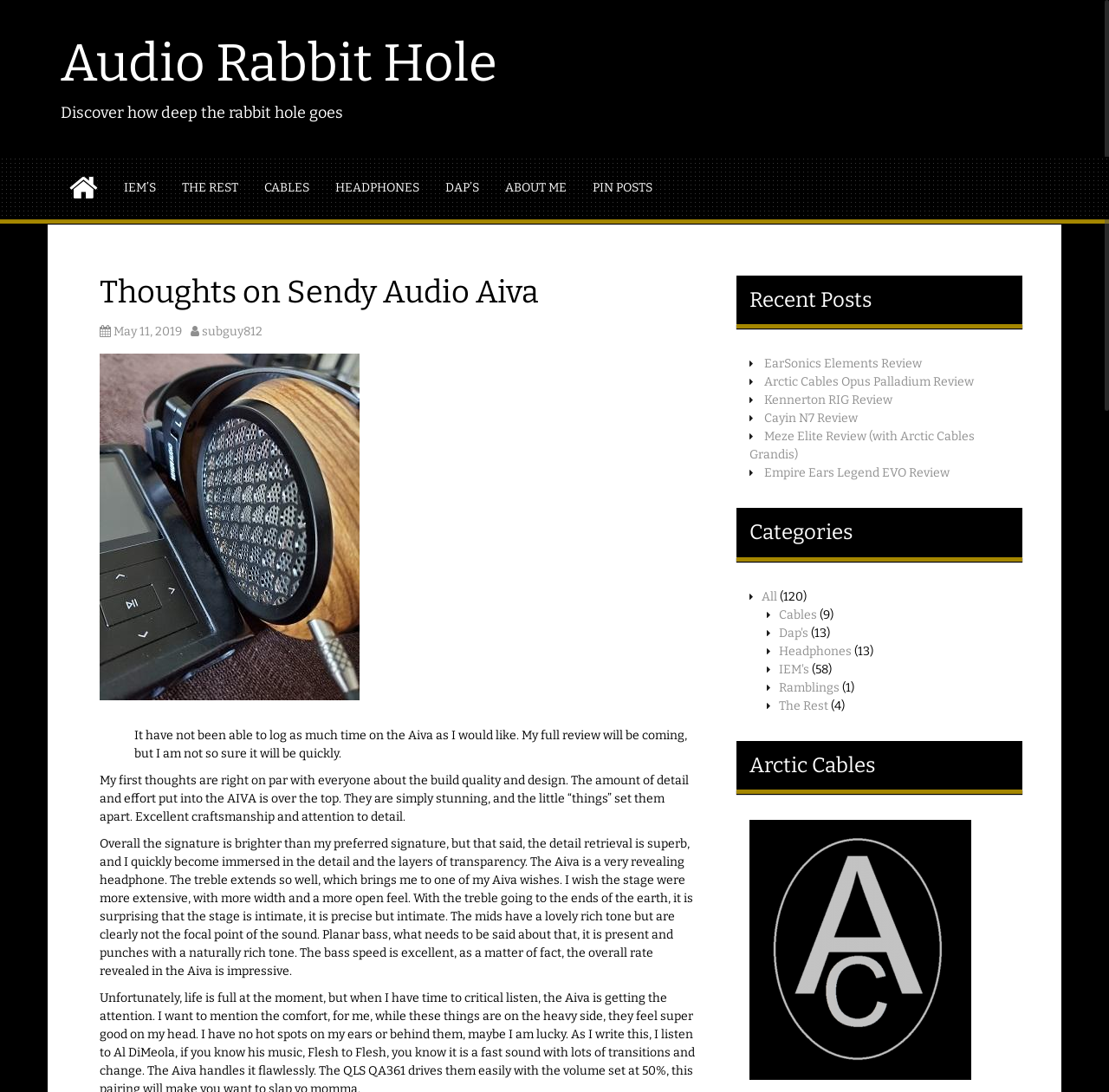Determine the bounding box coordinates of the clickable element necessary to fulfill the instruction: "View the RSS topic feed". Provide the coordinates as four float numbers within the 0 to 1 range, i.e., [left, top, right, bottom].

None